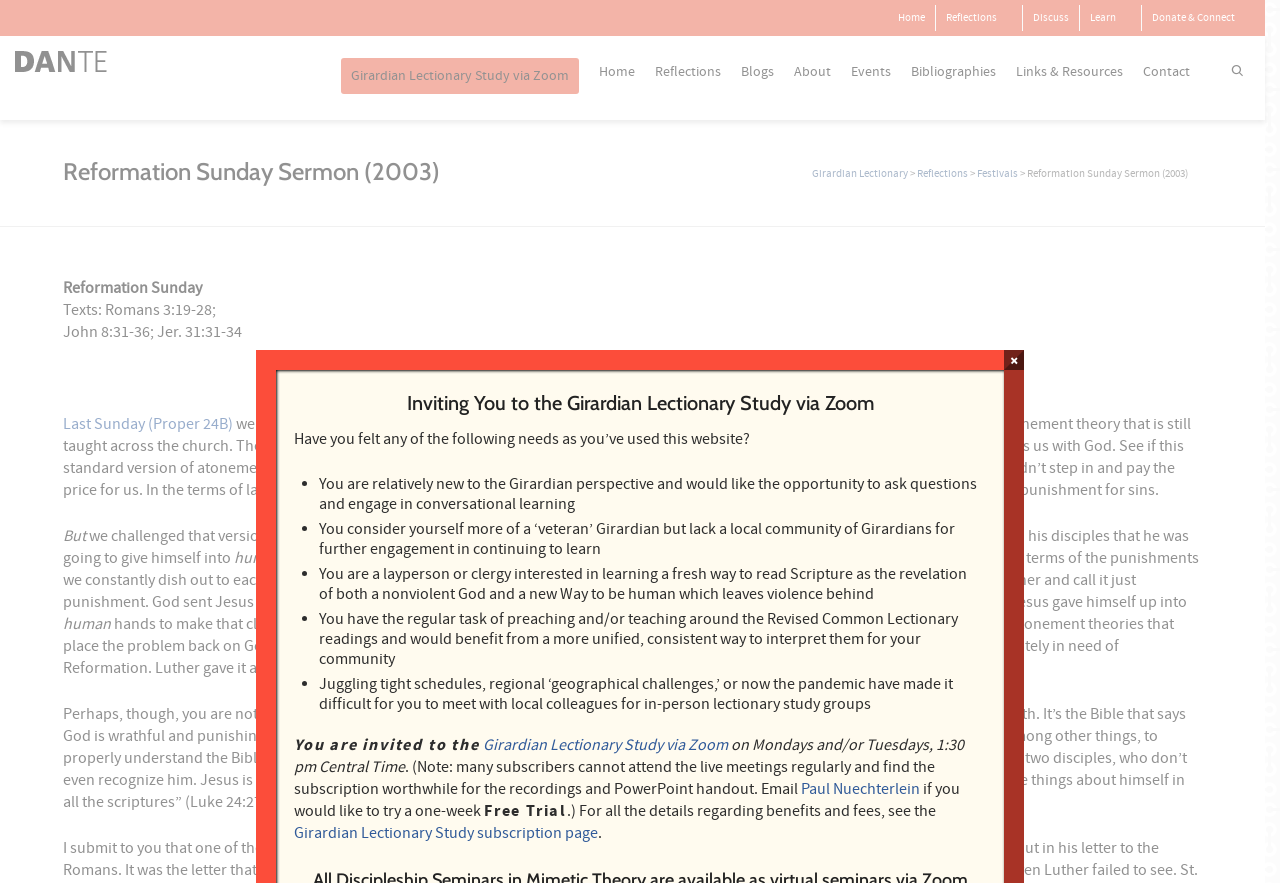Identify the bounding box of the HTML element described as: "Girardian Lectionary Study via Zoom".

[0.443, 0.443, 0.682, 0.47]